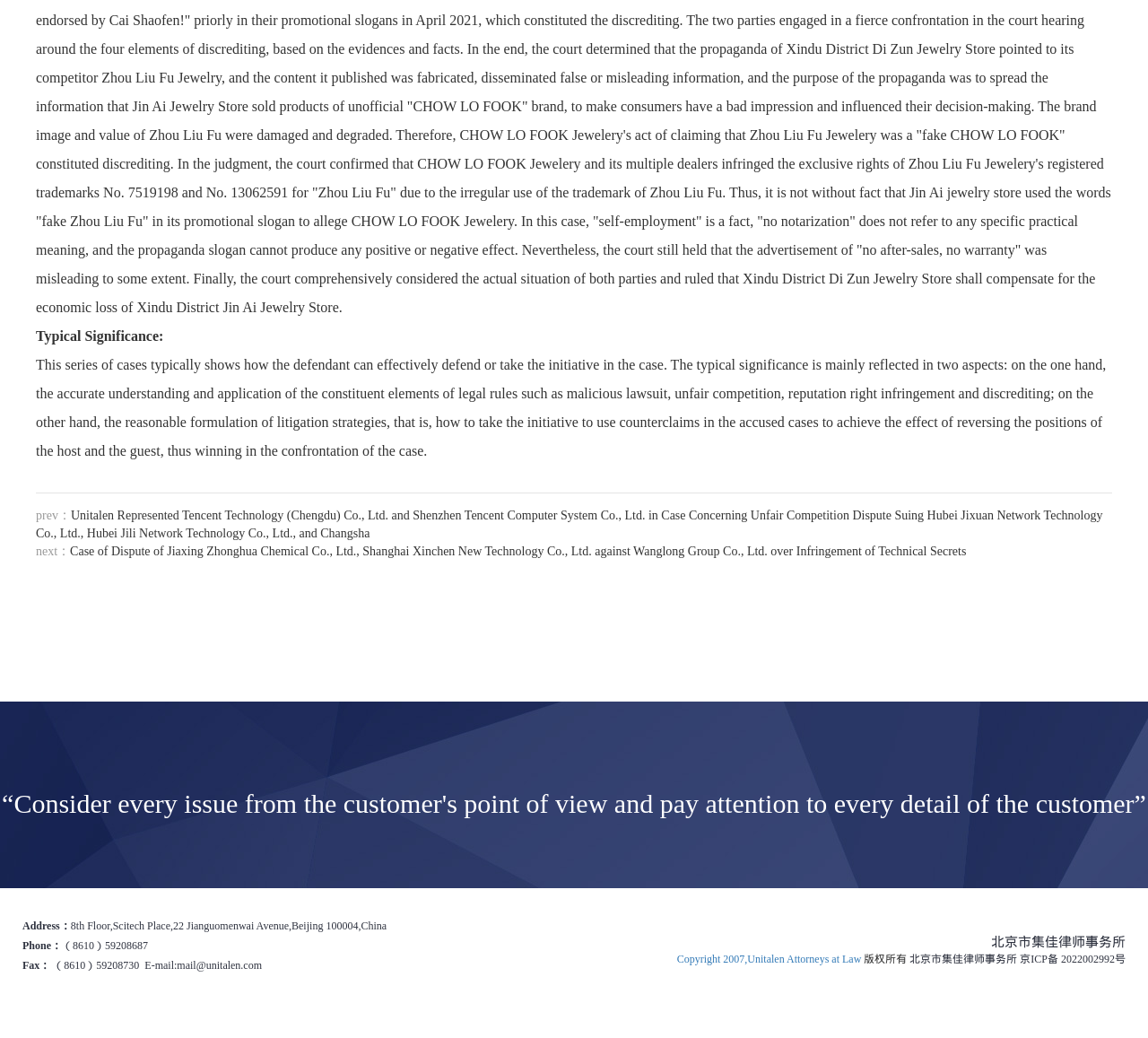For the given element description 版权所有, determine the bounding box coordinates of the UI element. The coordinates should follow the format (top-left x, top-left y, bottom-right x, bottom-right y) and be within the range of 0 to 1.

[0.753, 0.918, 0.79, 0.93]